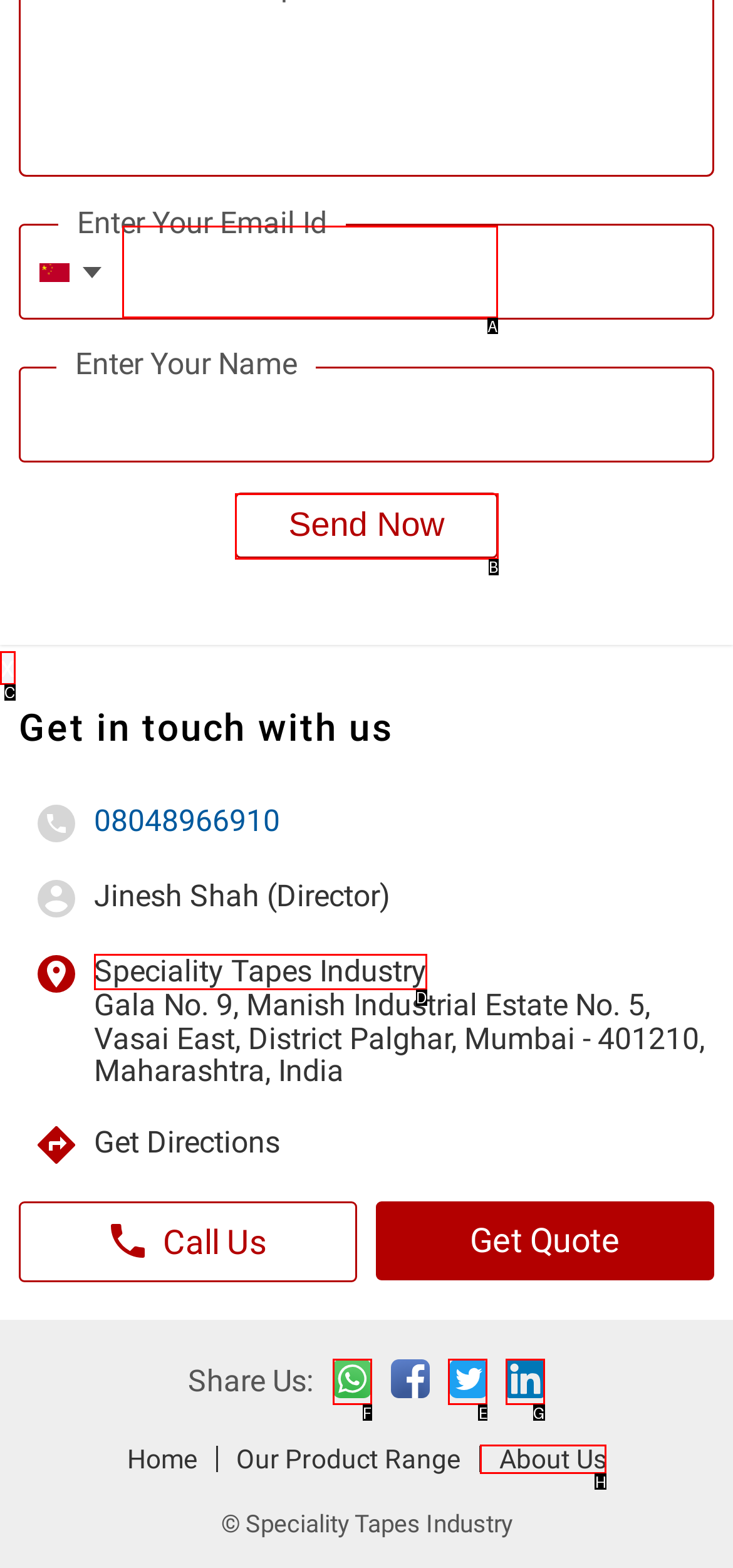Select the correct option from the given choices to perform this task: Enter email id. Provide the letter of that option.

A